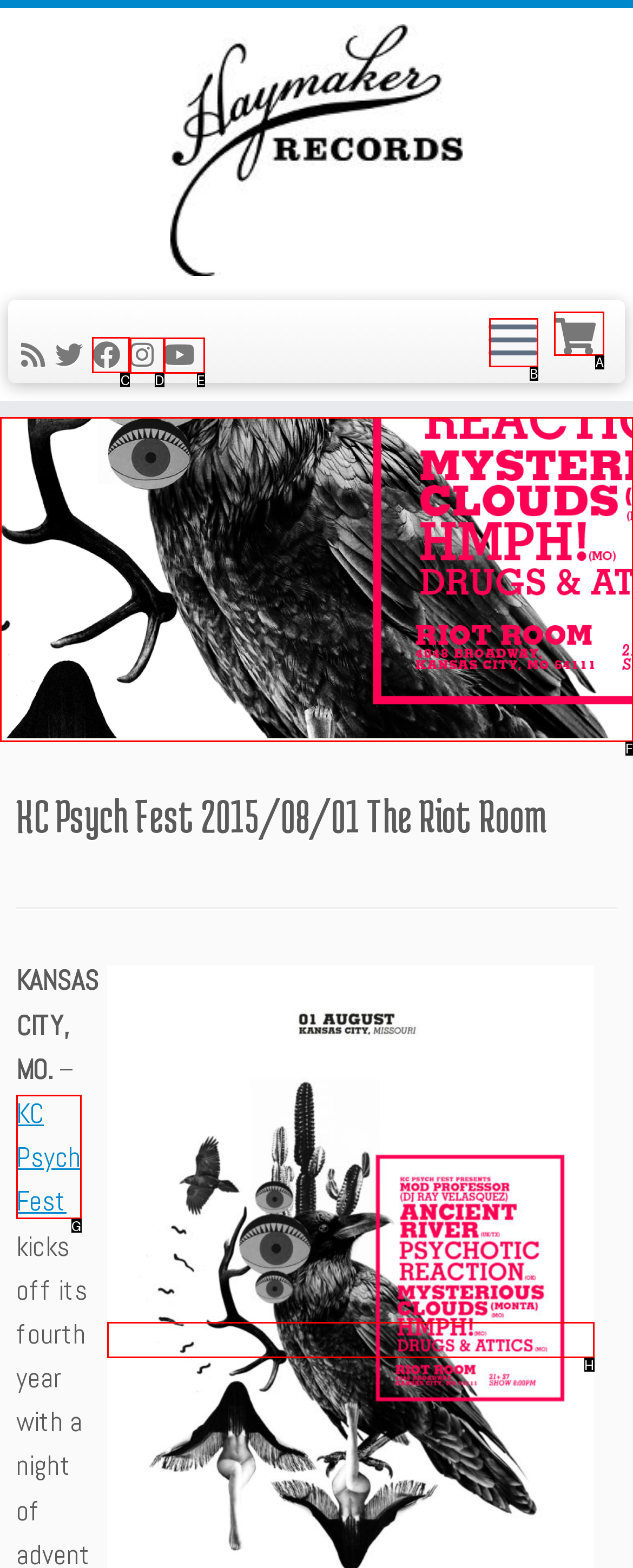Identify the correct letter of the UI element to click for this task: Follow Haymaker Records on Facebook
Respond with the letter from the listed options.

C